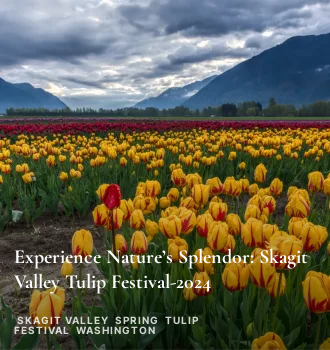Compose an extensive description of the image.

The image captures a vibrant and picturesque scene from the Skagit Valley Tulip Festival in Washington, showcasing a colorful field filled with blooming tulips. Shades of yellow predominately paint the landscape, accented by splashes of red and other colors, creating a stunning visual celebration of spring. In the background, dramatic clouds hover above rolling mountains, setting a breathtaking backdrop for the floral display. The text overlay invites viewers to "Experience Nature’s Splendor: Skagit Valley Tulip Festival-2024," emphasizing the festival's allure and the beauty of the natural environment. The caption beneath further highlights this yearly event, linking it to the joy and charm that springtime brings to the Skagit Valley. This image embodies the essence of the festival, celebrating nature's beauty during a time of renewal.